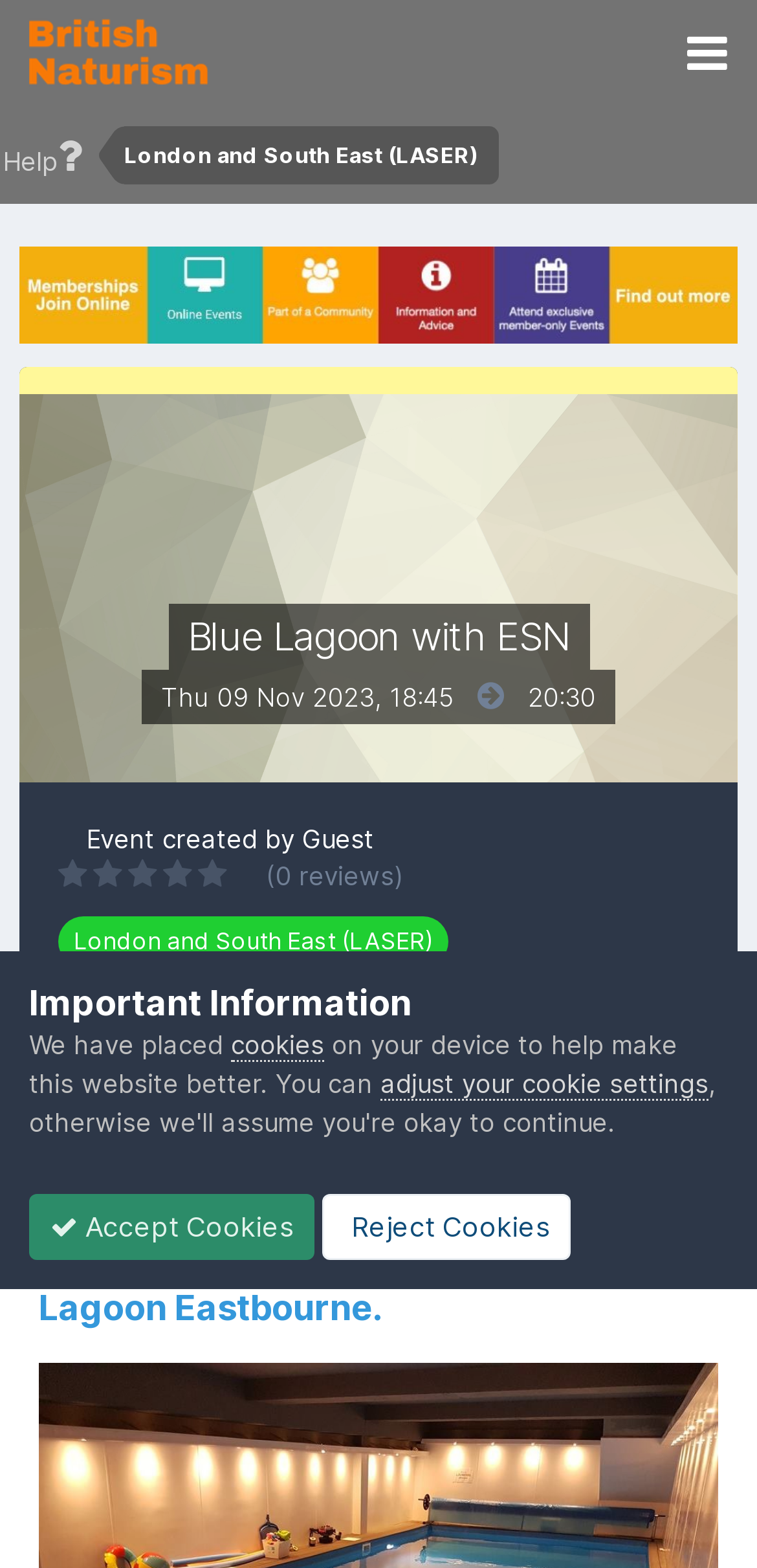Generate a detailed explanation of the webpage's features and information.

The webpage appears to be an event page for a naturist gathering at the Blue Lagoon Eastbourne, organized by East Sussex Naturists. At the top left corner, there is a link to "British Naturism" accompanied by an image. Next to it, there is a link to "Help" with an icon. On the top right corner, there is a link with a lock icon.

Below the top navigation, there is a large advertisement banner that spans almost the entire width of the page. Above the banner, there is a header section with the title "Blue Lagoon with ESN" and a timestamp indicating the event date and time.

The main content of the page is divided into two sections. The first section provides event details, including the event title, date, and time. There is also a brief description of the event, which mentions enjoying the warm water pools of the Blue Lagoon Eastbourne.

The second section is labeled "Important Information" and contains a message about cookies on the website. The message explains that cookies have been placed on the user's device to improve the website and provides links to adjust cookie settings. There are also two buttons to accept or reject cookies.

Throughout the page, there are several links to other pages, including "London and South East (LASER)" and "advertisement_alt". There are also several images, including the British Naturism logo and the advertisement banner.